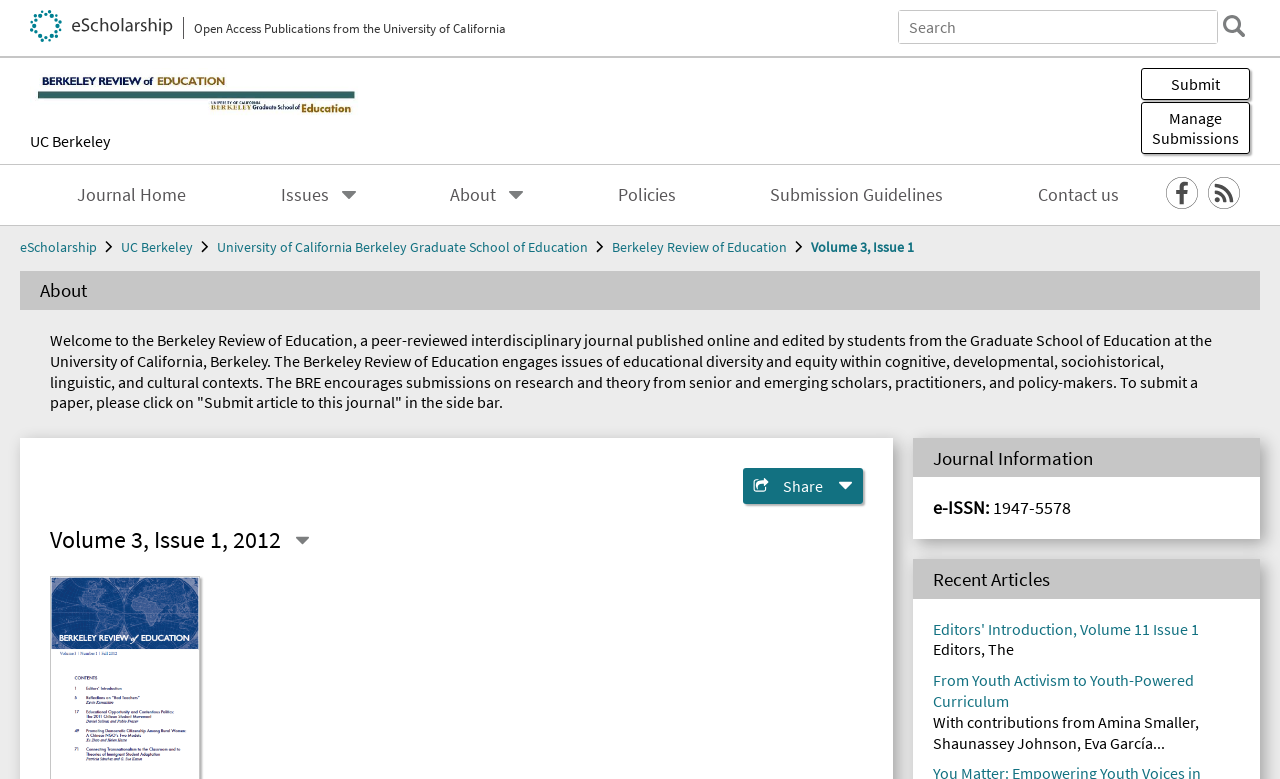Locate the bounding box coordinates of the element's region that should be clicked to carry out the following instruction: "Visit Journal Home". The coordinates need to be four float numbers between 0 and 1, i.e., [left, top, right, bottom].

[0.053, 0.225, 0.153, 0.275]